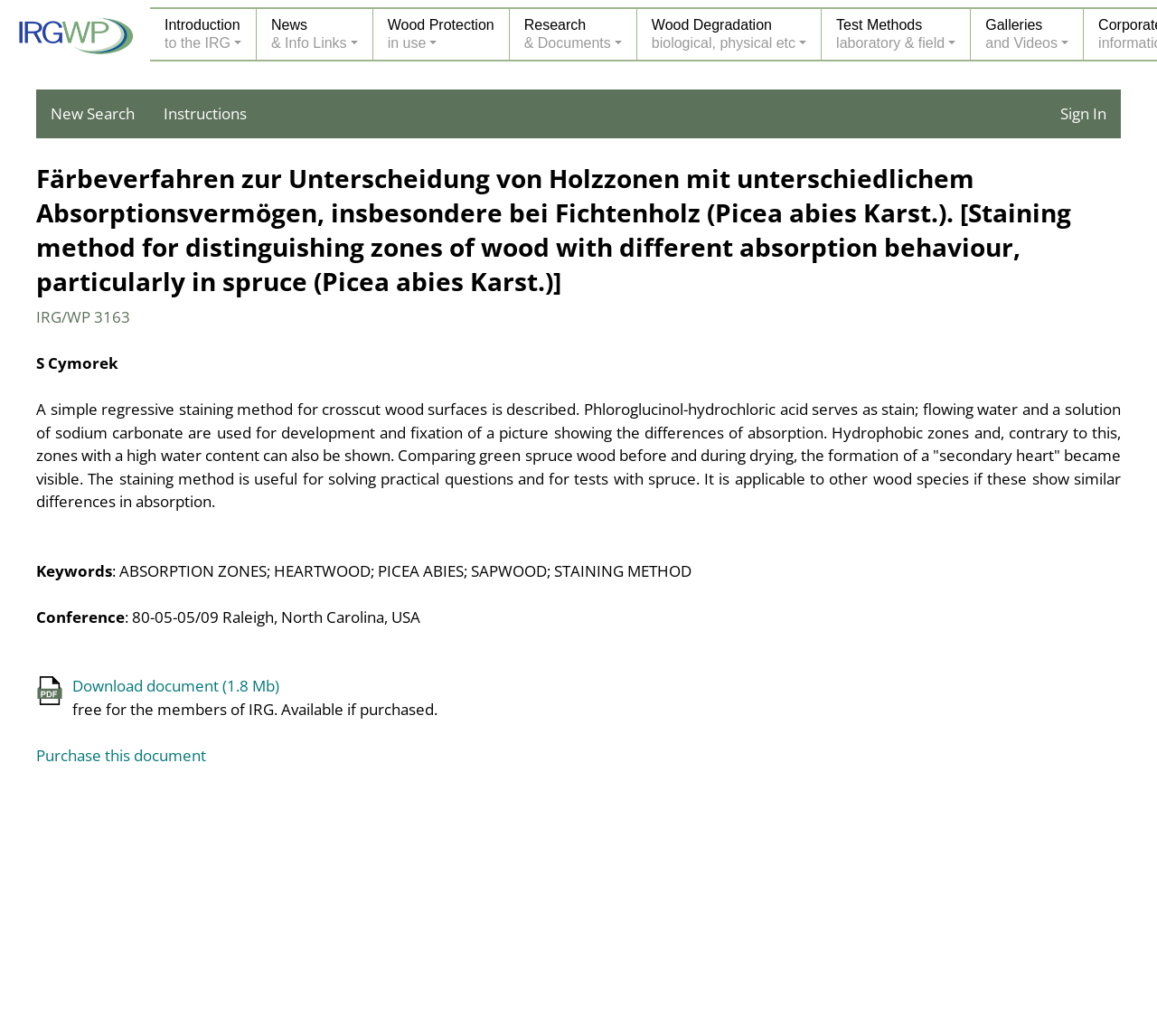Who is the author of the research paper?
Give a one-word or short-phrase answer derived from the screenshot.

S Cymorek